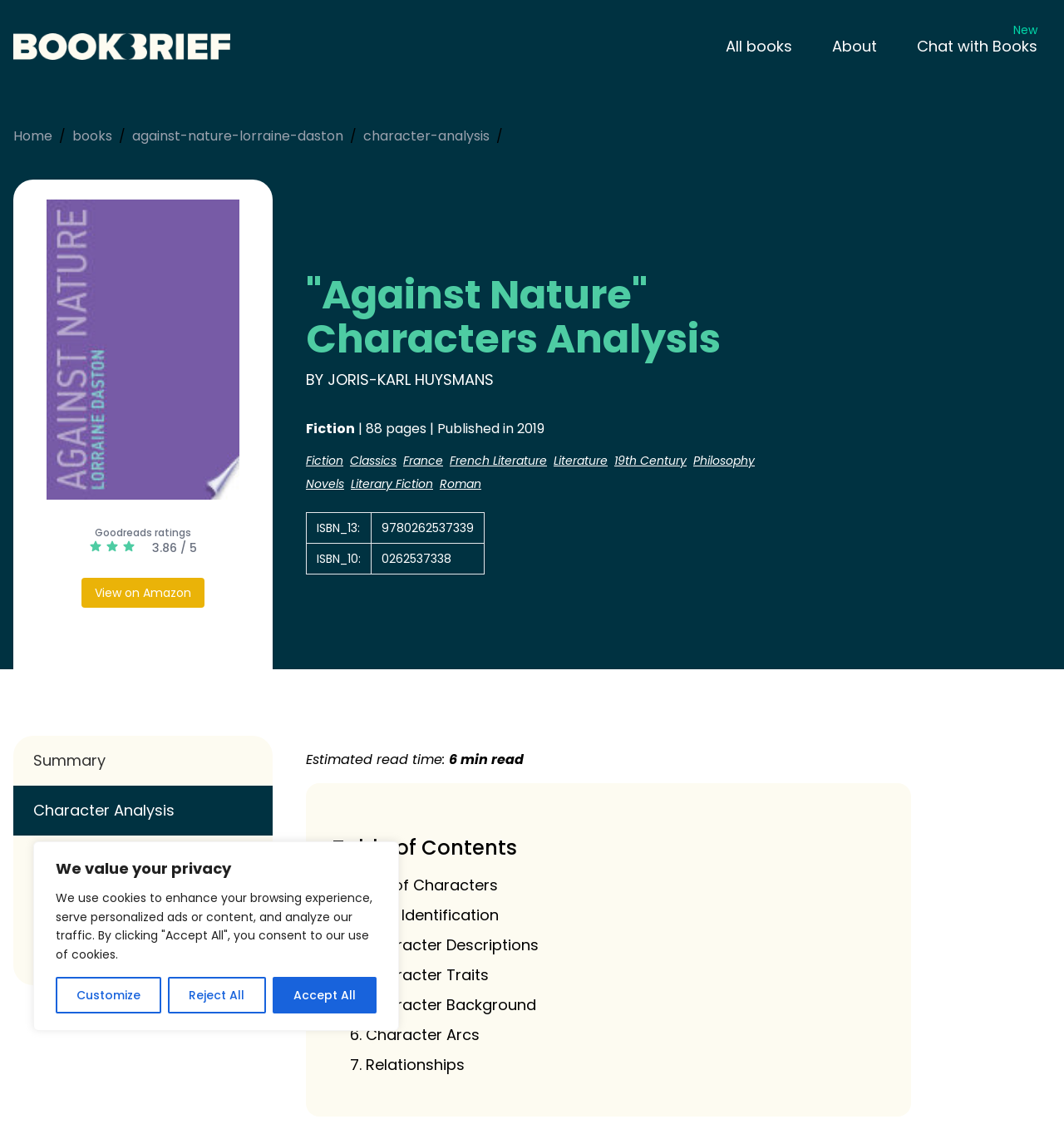Given the element description, predict the bounding box coordinates in the format (top-left x, top-left y, bottom-right x, bottom-right y). Make sure all values are between 0 and 1. Here is the element description: Chat with book (AI)

[0.012, 0.821, 0.256, 0.865]